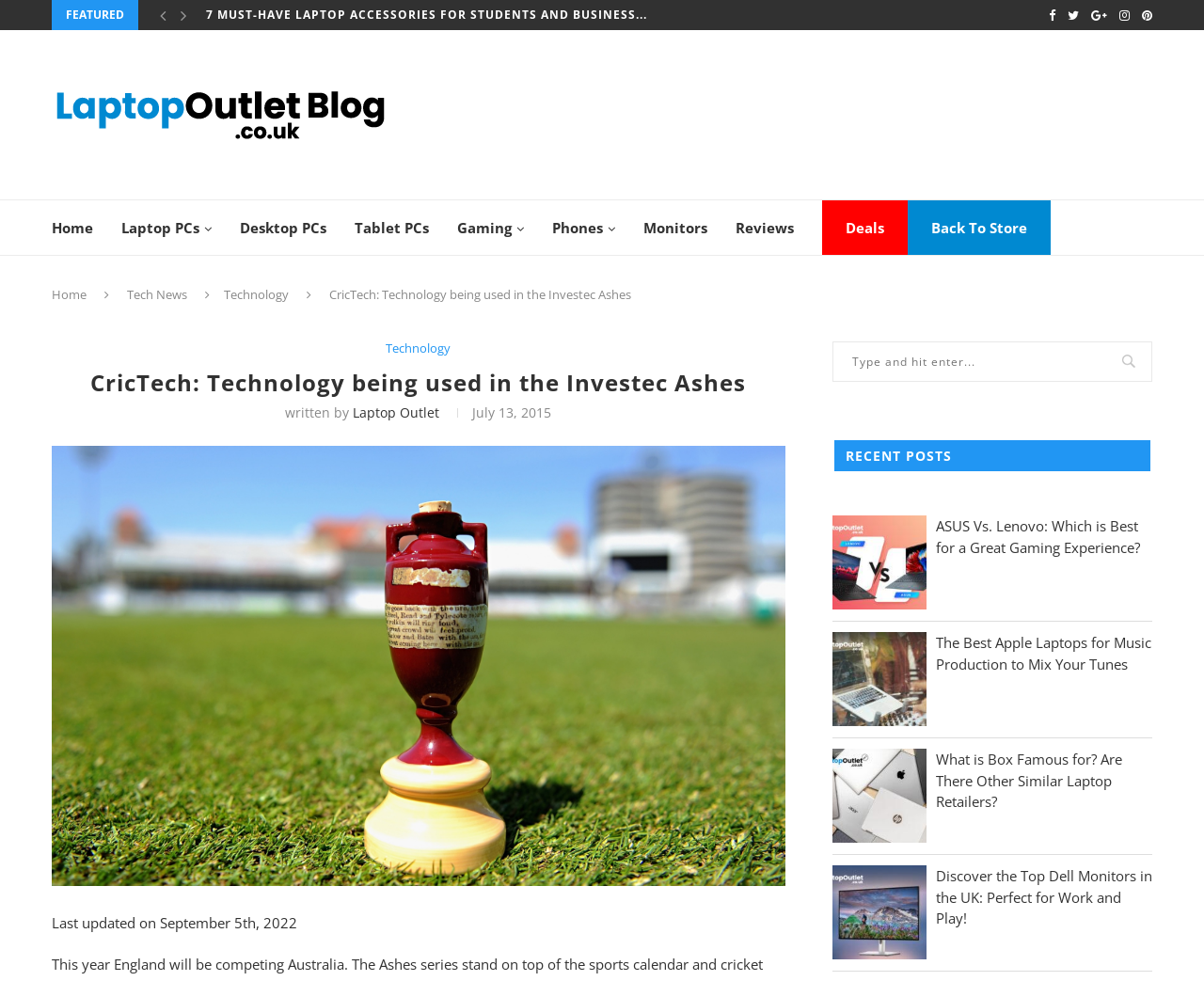Specify the bounding box coordinates of the area that needs to be clicked to achieve the following instruction: "Search for something".

[0.691, 0.348, 0.957, 0.389]